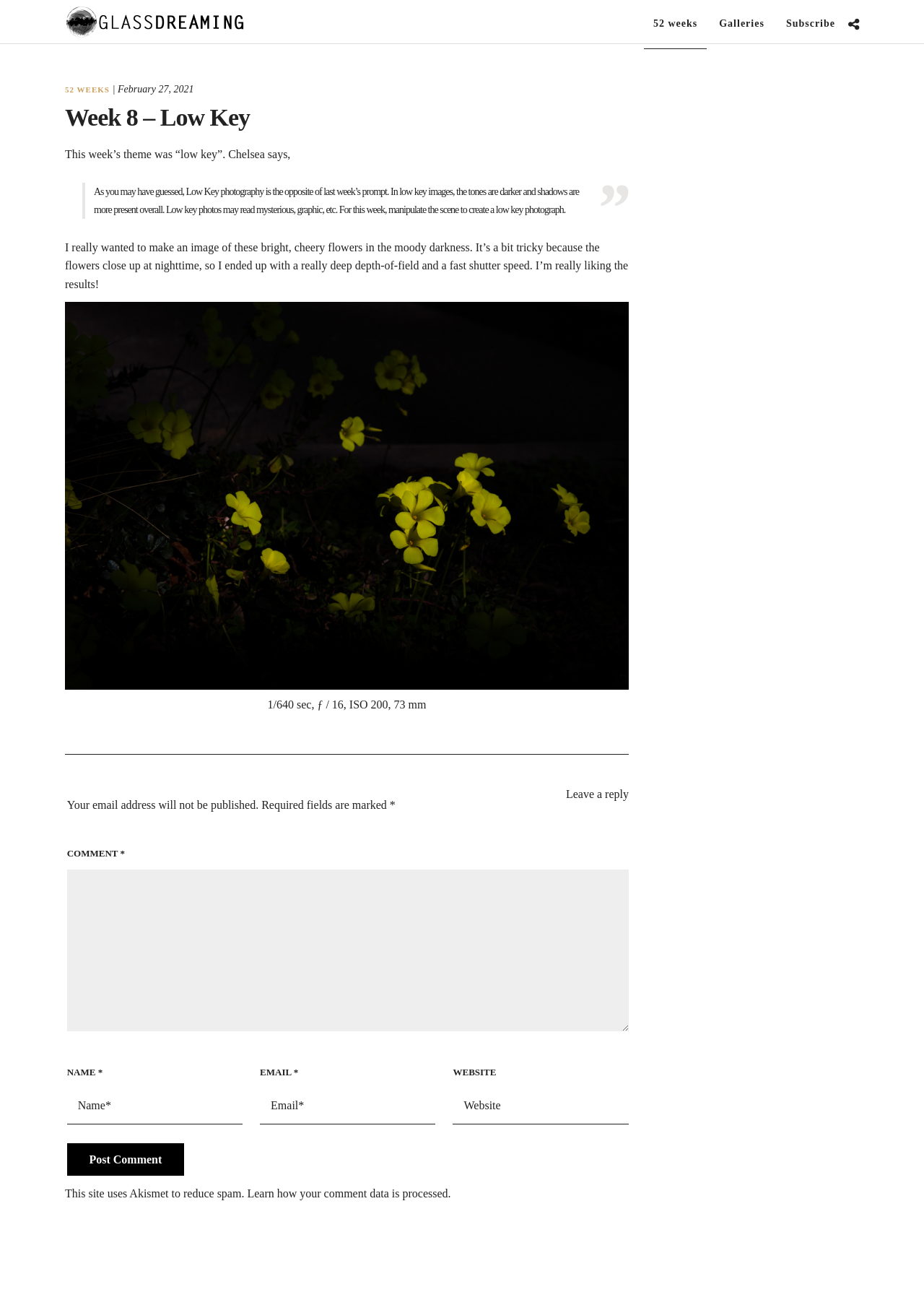Provide the bounding box coordinates for the UI element that is described as: "name="submit" value="Post Comment"".

[0.072, 0.885, 0.199, 0.911]